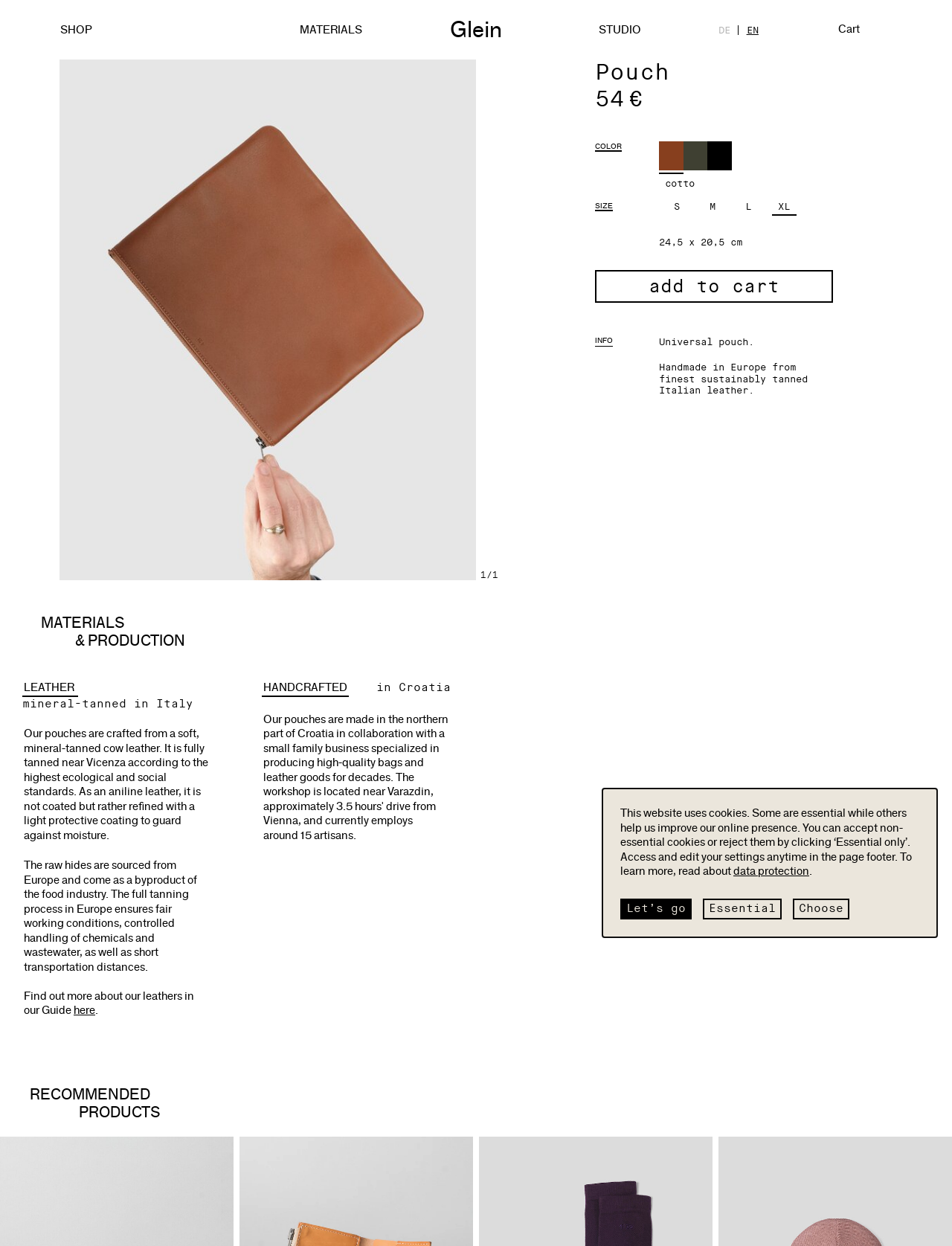Determine the bounding box for the described UI element: "Caught in the Crossfire".

None